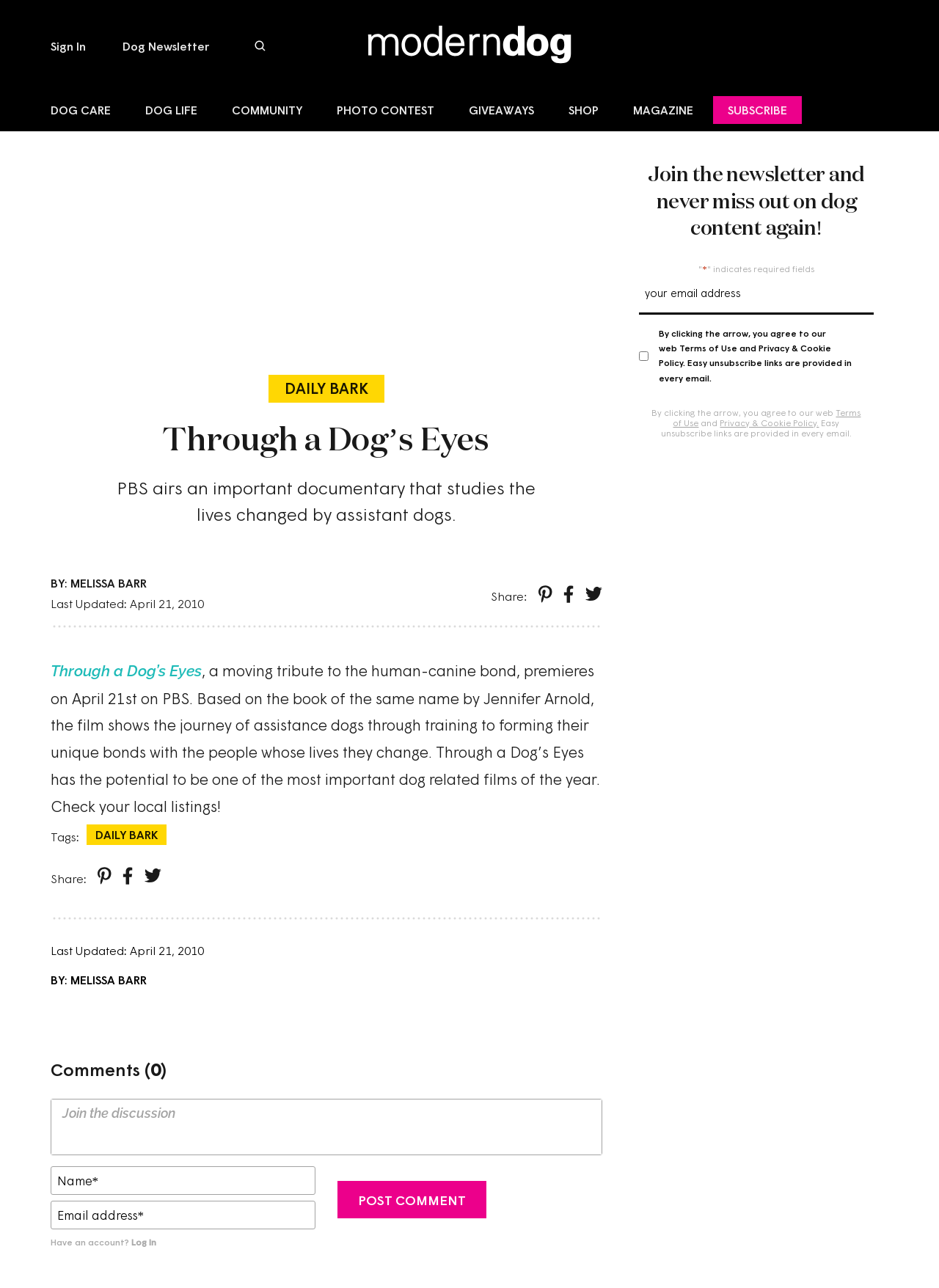Determine the webpage's heading and output its text content.

Through a Dog’s Eyes